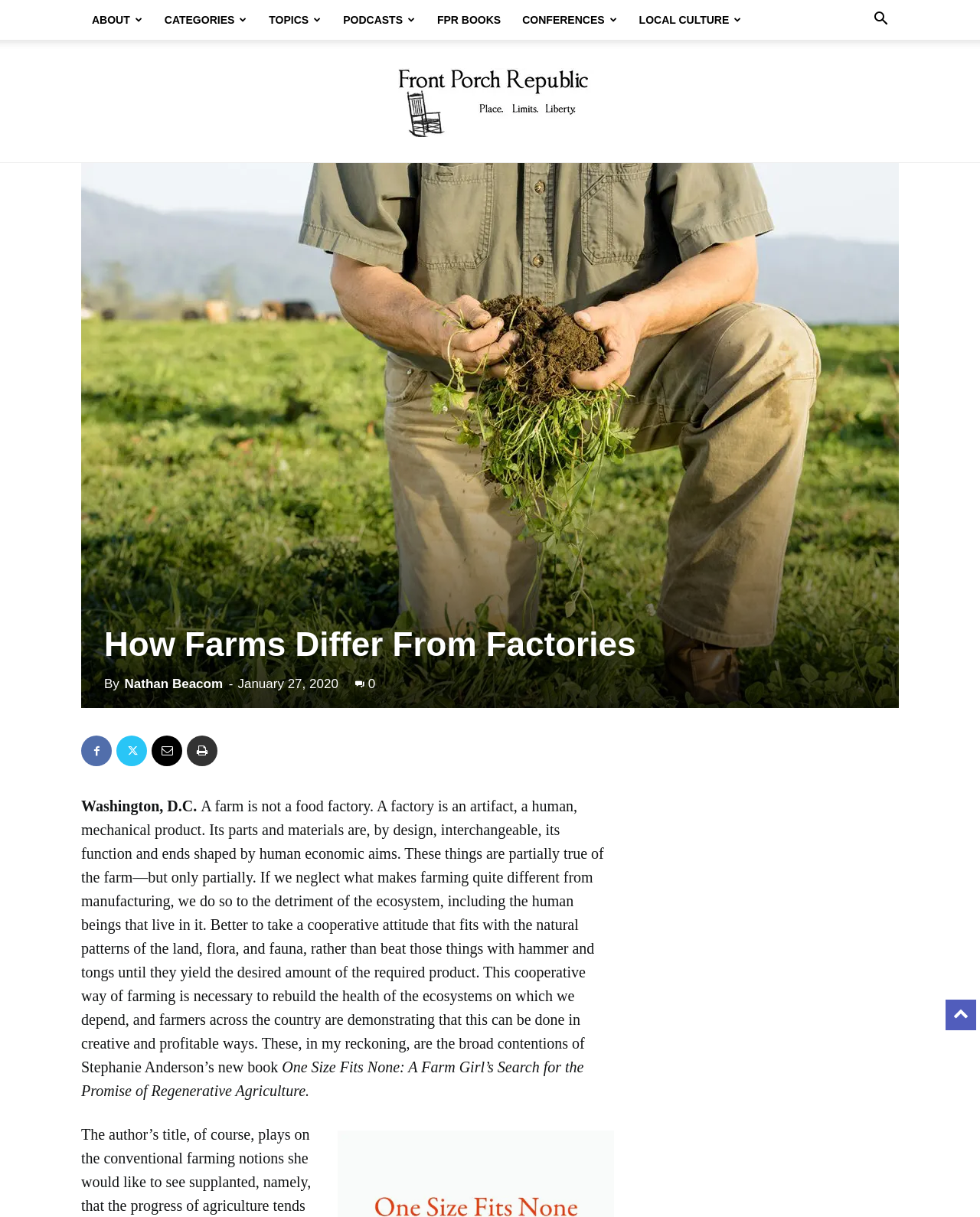Summarize the webpage in an elaborate manner.

The webpage is about an article titled "How Farms Differ From Factories" on the Front Porch Republic website. At the top, there are several links to different sections of the website, including "ABOUT", "CATEGORIES", "TOPICS", "PODCASTS", "FPR BOOKS", "CONFERENCES", and "LOCAL CULTURE". On the right side of these links, there is a search button.

Below these links, there is a logo of Front Porch Republic, which is an image with a link to the website's homepage. Next to the logo, there is a large image that spans most of the width of the page.

The main content of the article starts with a heading "How Farms Differ From Factories" followed by the author's name, "Nathan Beacom", and the date of publication, "January 27, 2020". There are also several social media links and a comment count below the author's name.

The article itself discusses the differences between farming and manufacturing, arguing that farming should be done in a cooperative way that fits with the natural patterns of the land, flora, and fauna, rather than trying to control and manipulate them. The article also mentions a book titled "One Size Fits None: A Farm Girl’s Search for the Promise of Regenerative Agriculture" by Stephanie Anderson.